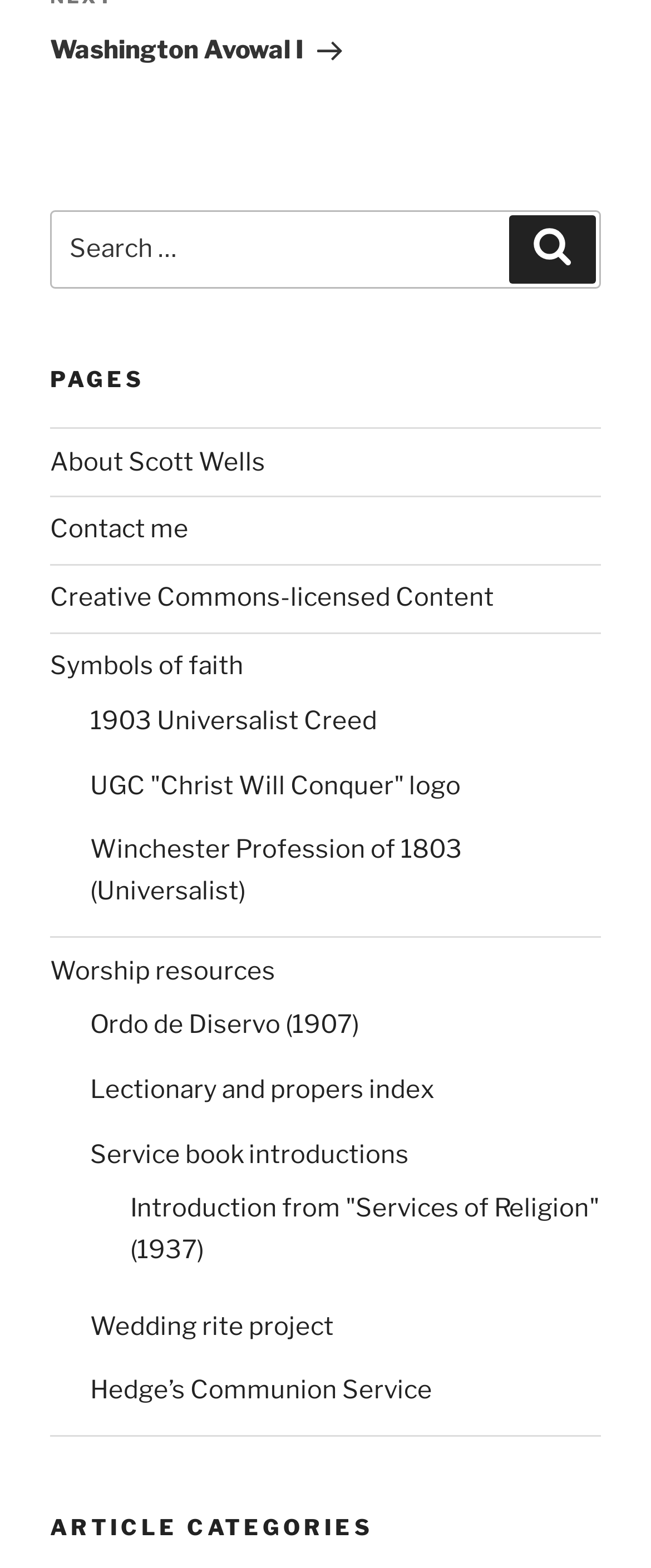Specify the bounding box coordinates of the area to click in order to execute this command: 'Check Worship resources'. The coordinates should consist of four float numbers ranging from 0 to 1, and should be formatted as [left, top, right, bottom].

[0.077, 0.609, 0.423, 0.629]